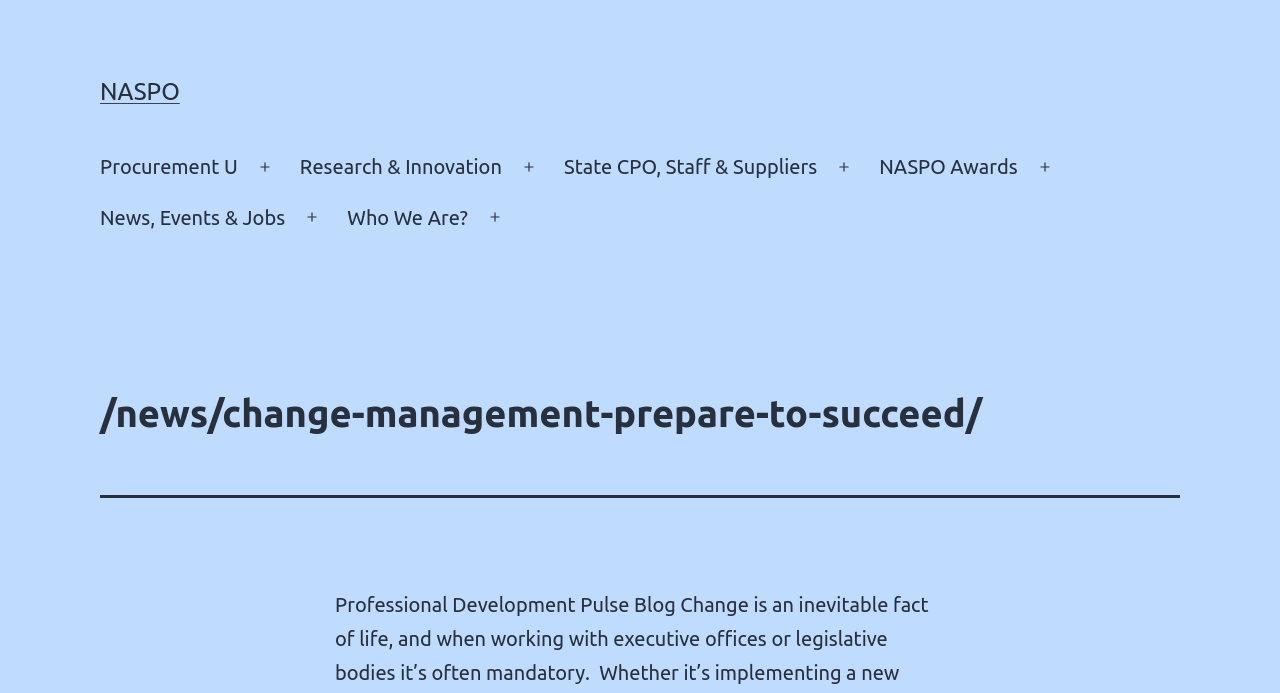Identify the bounding box of the UI component described as: "NASPO".

[0.078, 0.113, 0.14, 0.152]